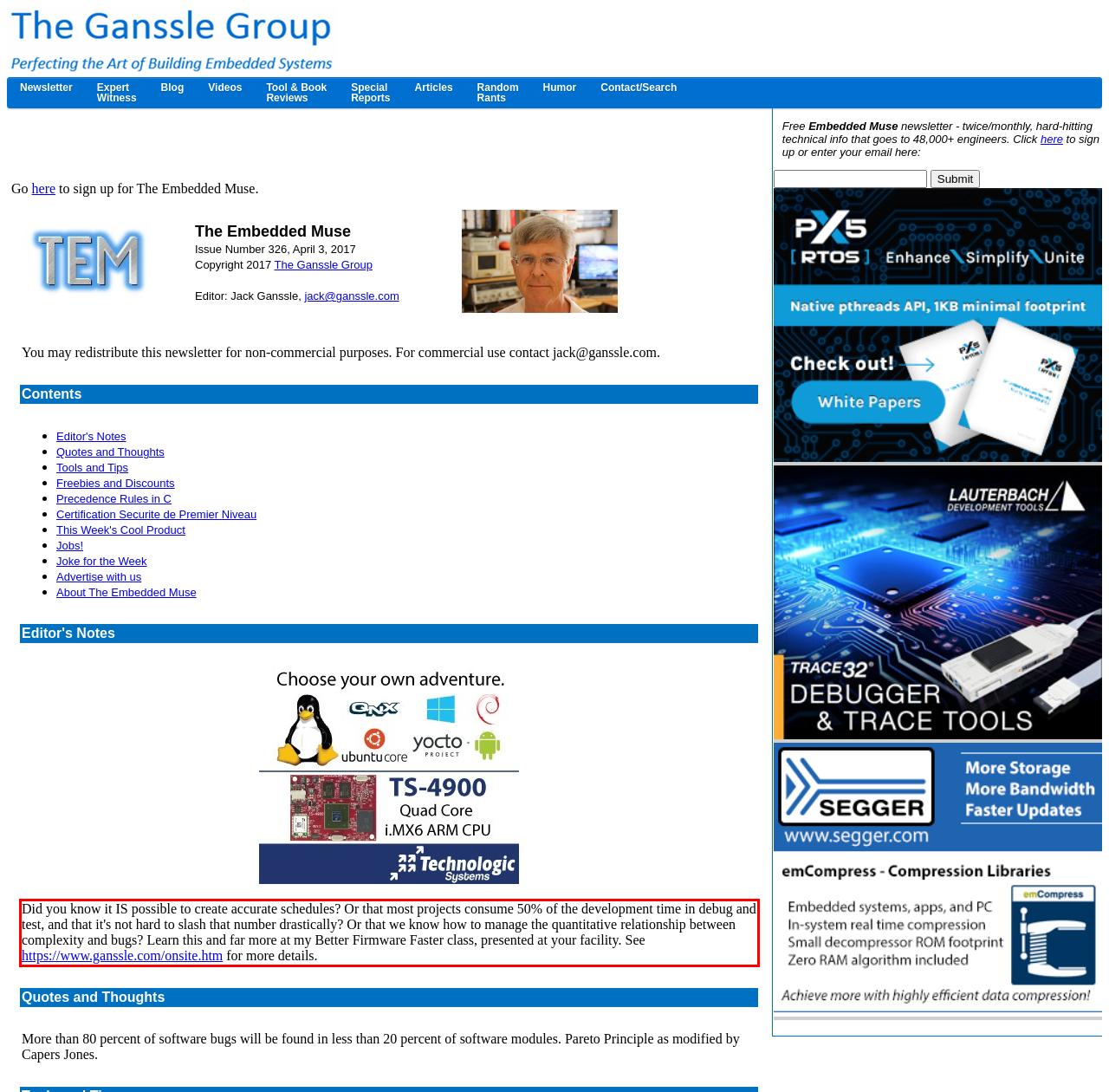Please extract the text content within the red bounding box on the webpage screenshot using OCR.

Did you know it IS possible to create accurate schedules? Or that most projects consume 50% of the development time in debug and test, and that it's not hard to slash that number drastically? Or that we know how to manage the quantitative relationship between complexity and bugs? Learn this and far more at my Better Firmware Faster class, presented at your facility. See https://www.ganssle.com/onsite.htm for more details.